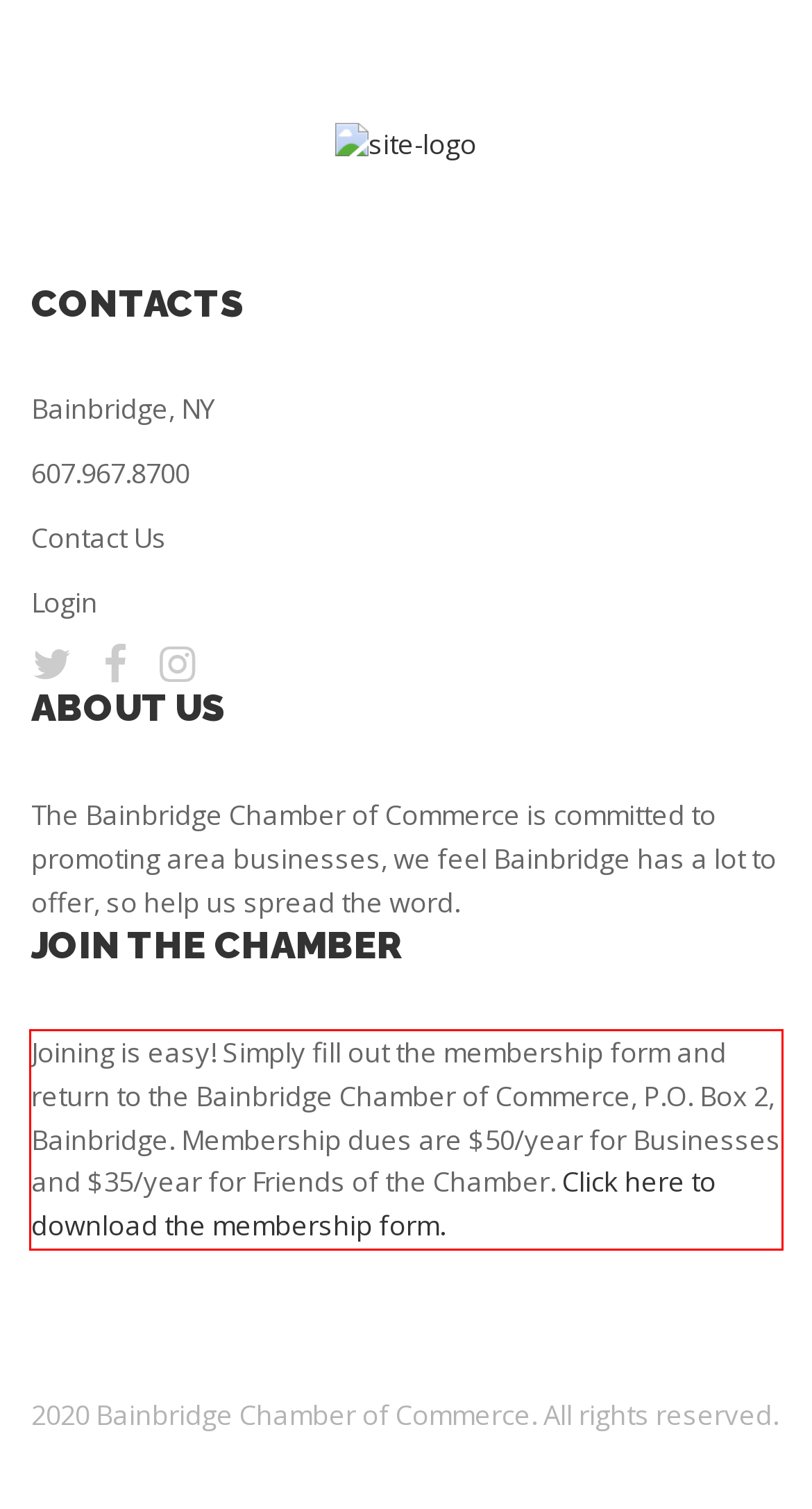Locate the red bounding box in the provided webpage screenshot and use OCR to determine the text content inside it.

Joining is easy! Simply fill out the membership form and return to the Bainbridge Chamber of Commerce, P.O. Box 2, Bainbridge. Membership dues are $50/year for Businesses and $35/year for Friends of the Chamber. Click here to download the membership form.